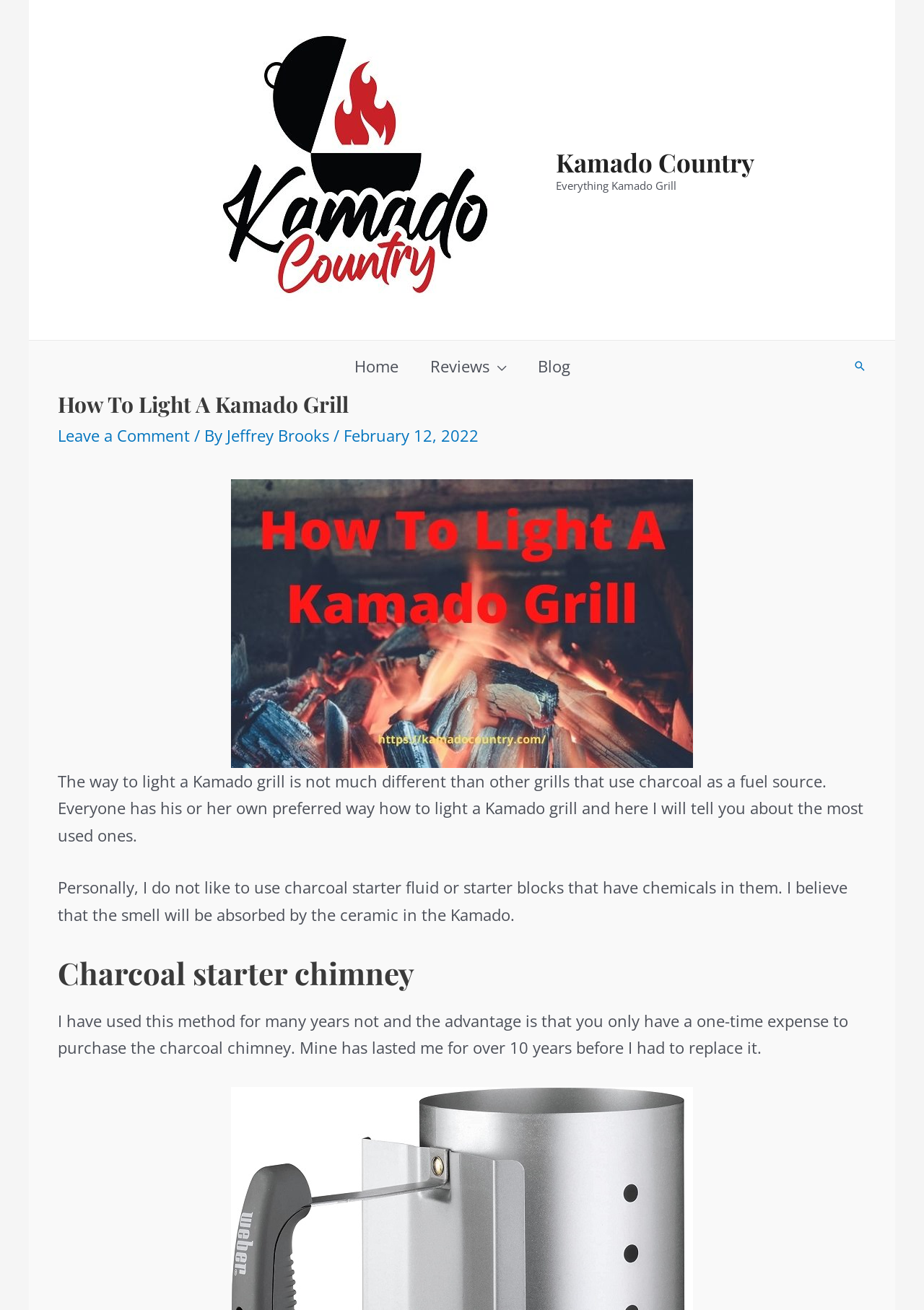Respond with a single word or phrase to the following question: What is the date of the article?

February 12, 2022